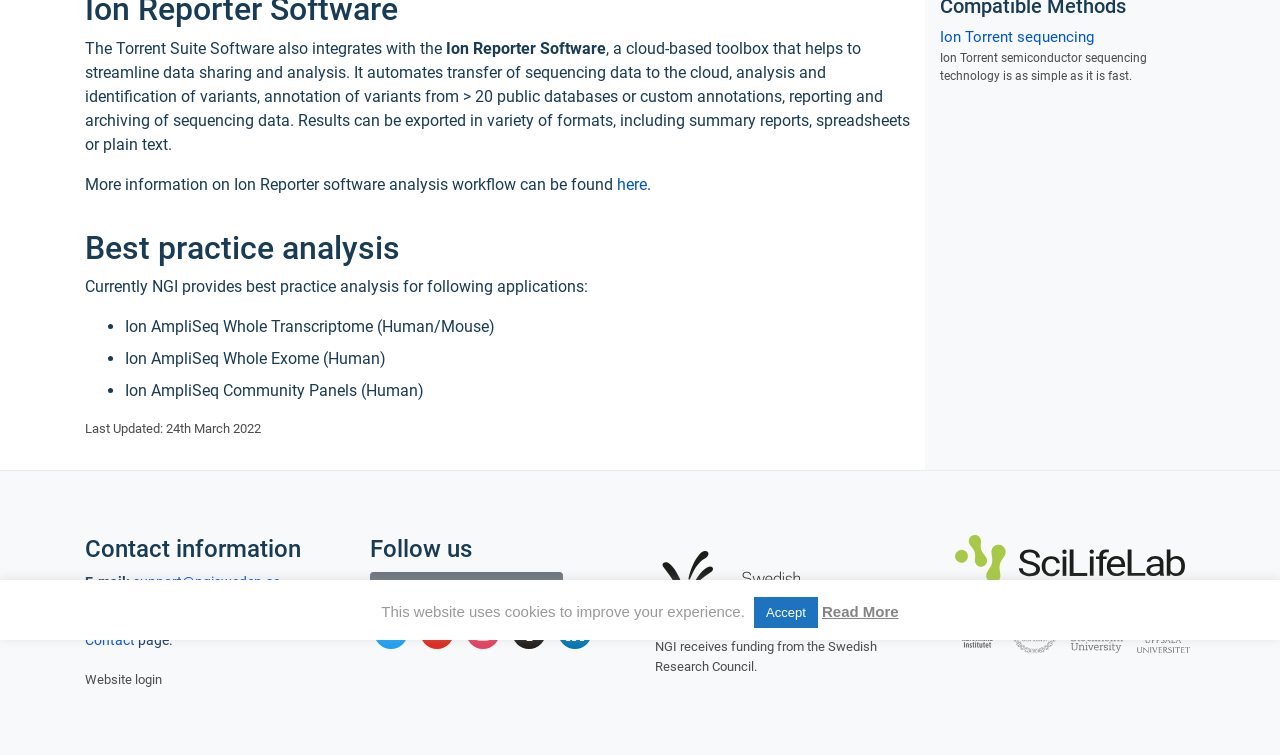Predict the bounding box of the UI element based on the description: "Ion Torrent sequencing". The coordinates should be four float numbers between 0 and 1, formatted as [left, top, right, bottom].

[0.734, 0.038, 0.855, 0.061]